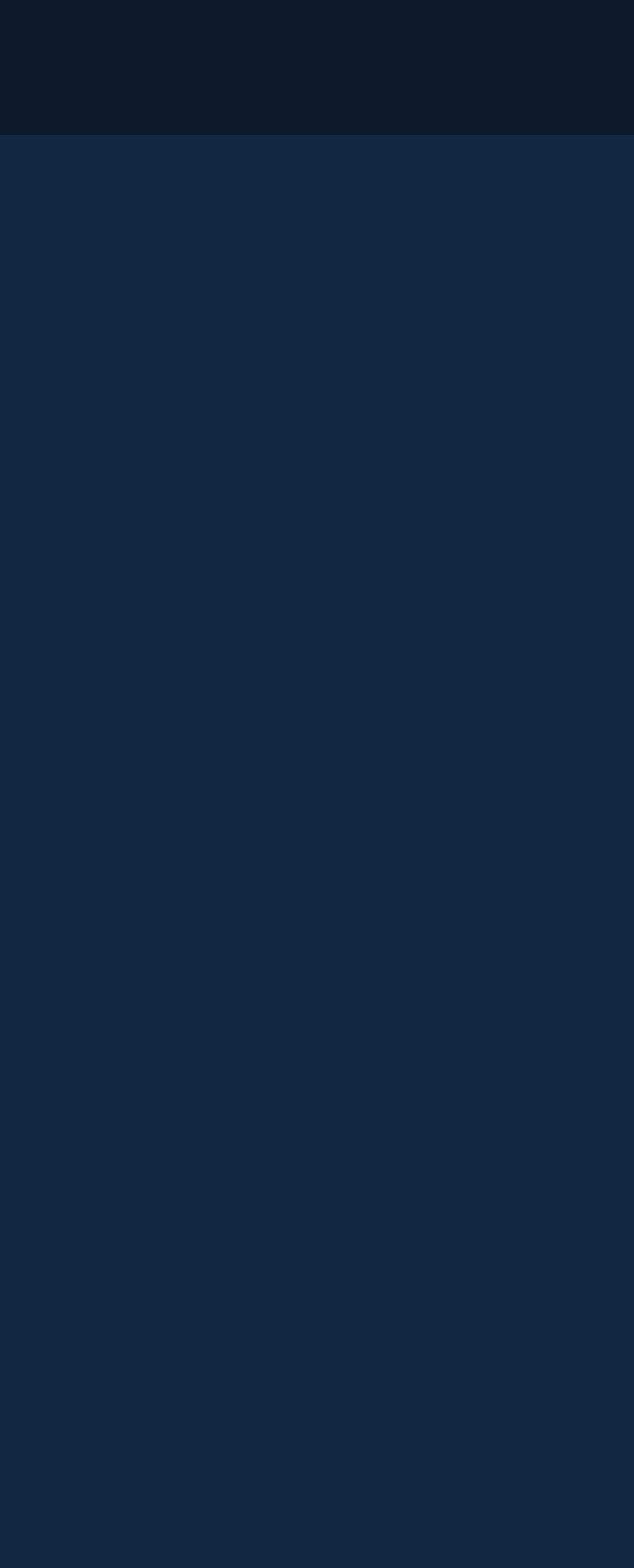Please provide a one-word or phrase answer to the question: 
What is the company name displayed on the top?

Craig Swapp & Associates